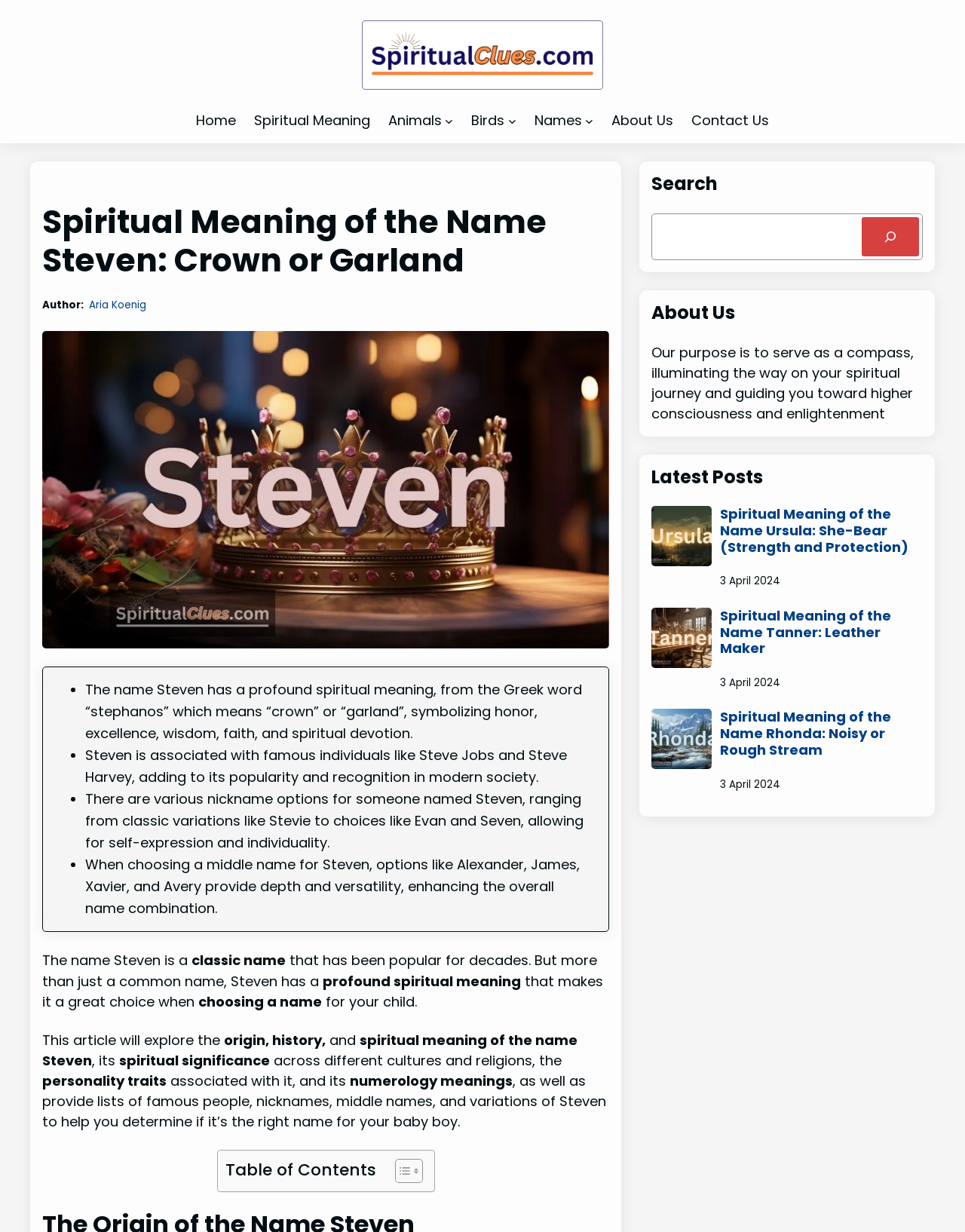Answer the following query concisely with a single word or phrase:
What is the spiritual meaning of the name Steven?

Crown or Garland